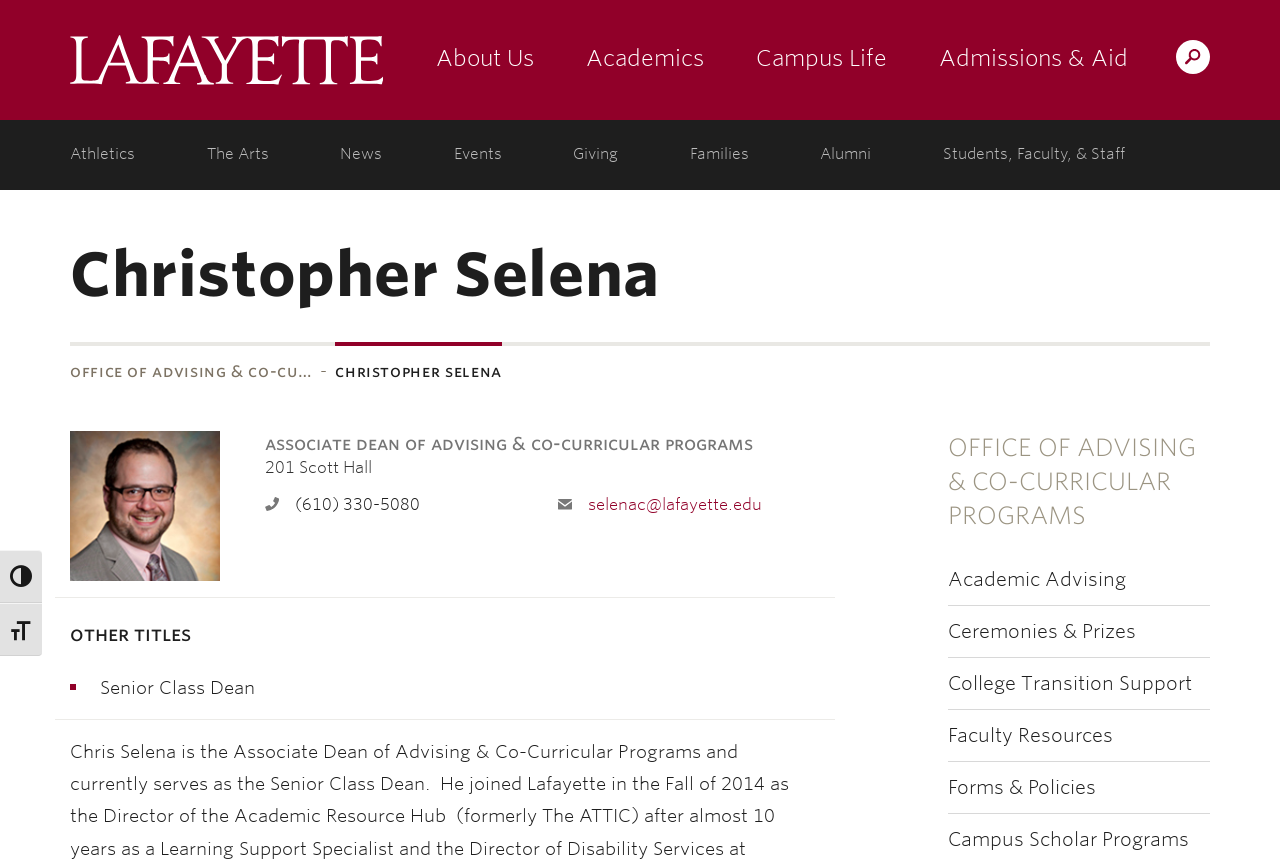Based on the image, please respond to the question with as much detail as possible:
What is Christopher Selena's title?

I found this answer by looking at the header section of the webpage, where it says 'Christopher Selena' and then 'Associate Dean of Advising & Co-Curricular Programs'.